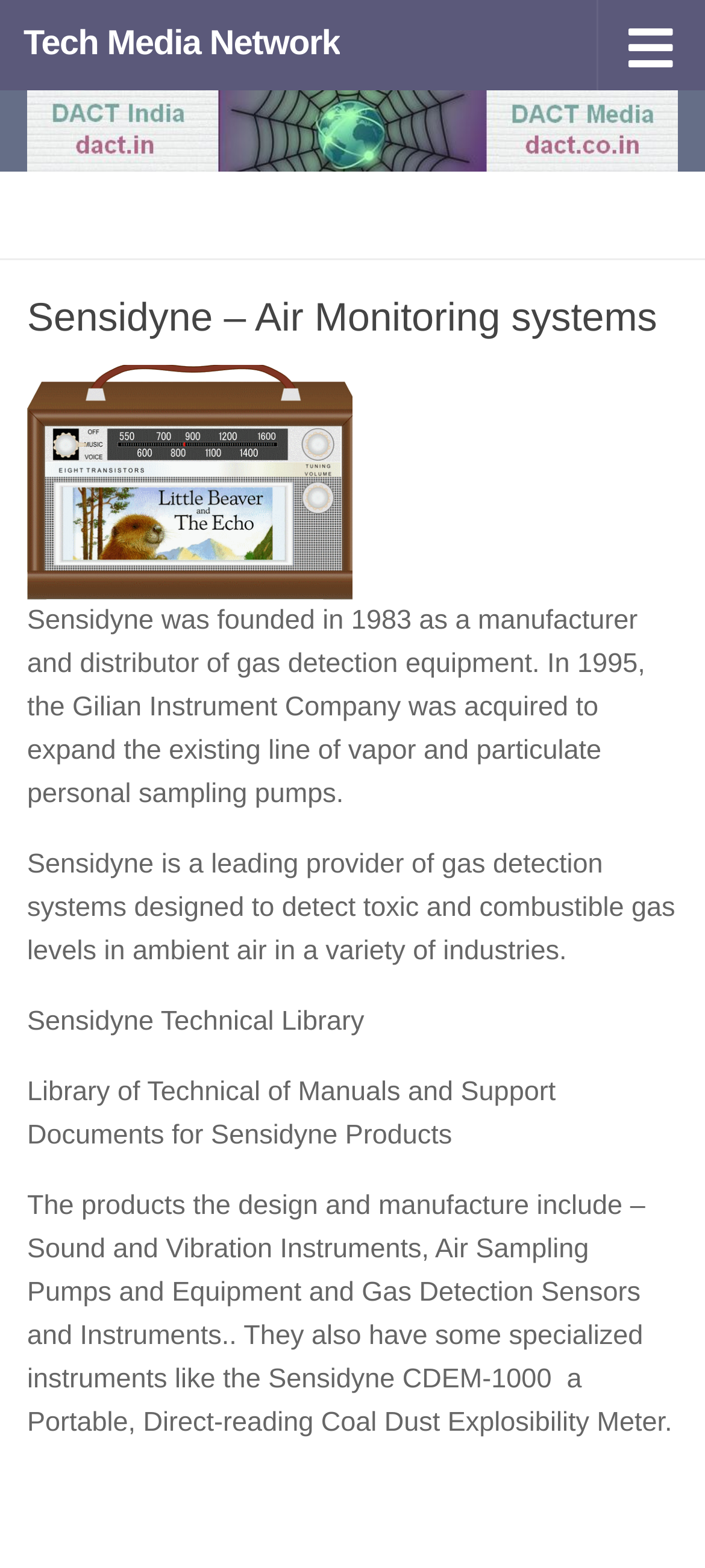Extract the bounding box coordinates of the UI element described by: "Skip to content". The coordinates should include four float numbers ranging from 0 to 1, e.g., [left, top, right, bottom].

[0.01, 0.005, 0.425, 0.059]